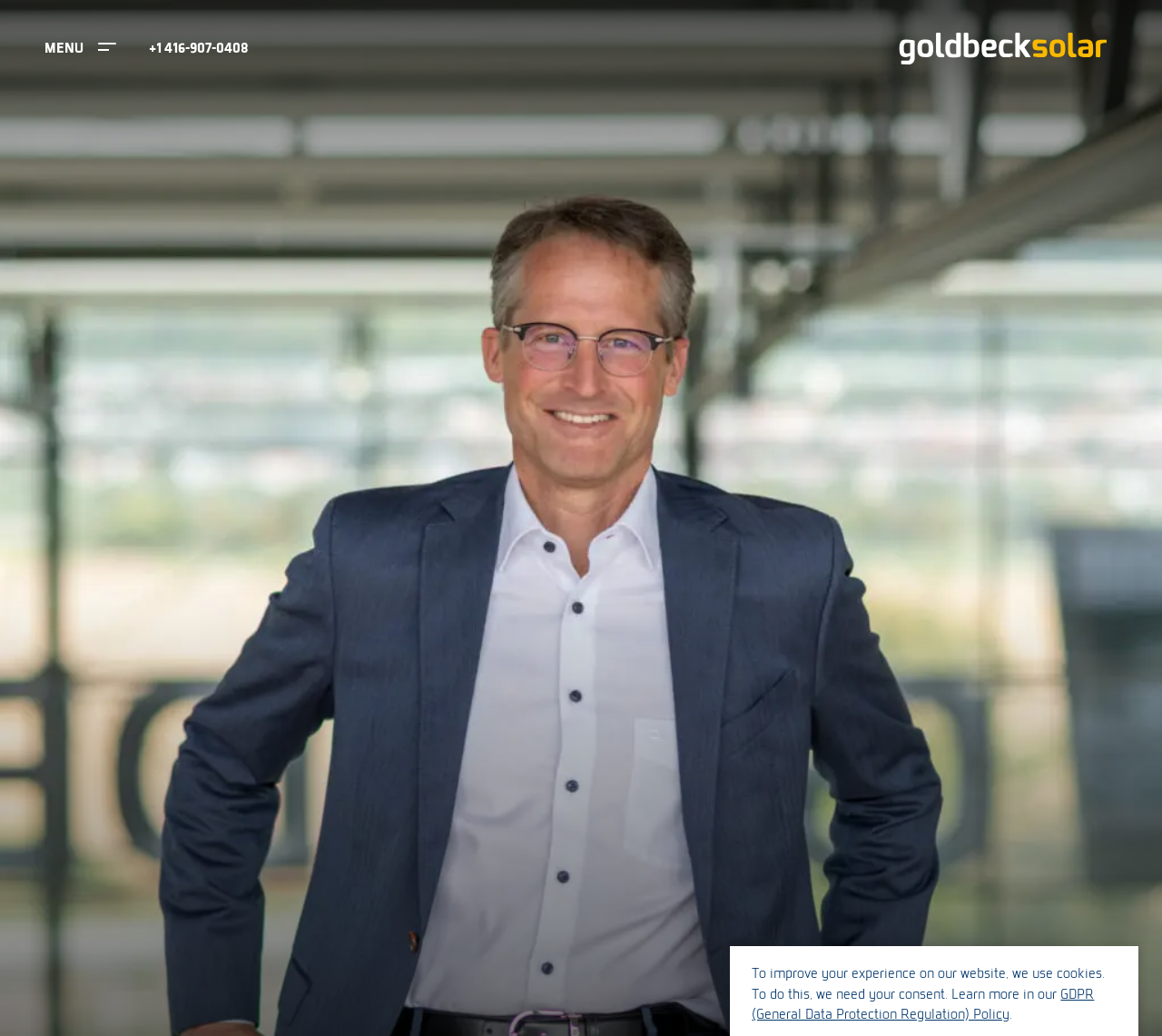What is the policy mentioned at the bottom?
Refer to the screenshot and respond with a concise word or phrase.

GDPR Policy